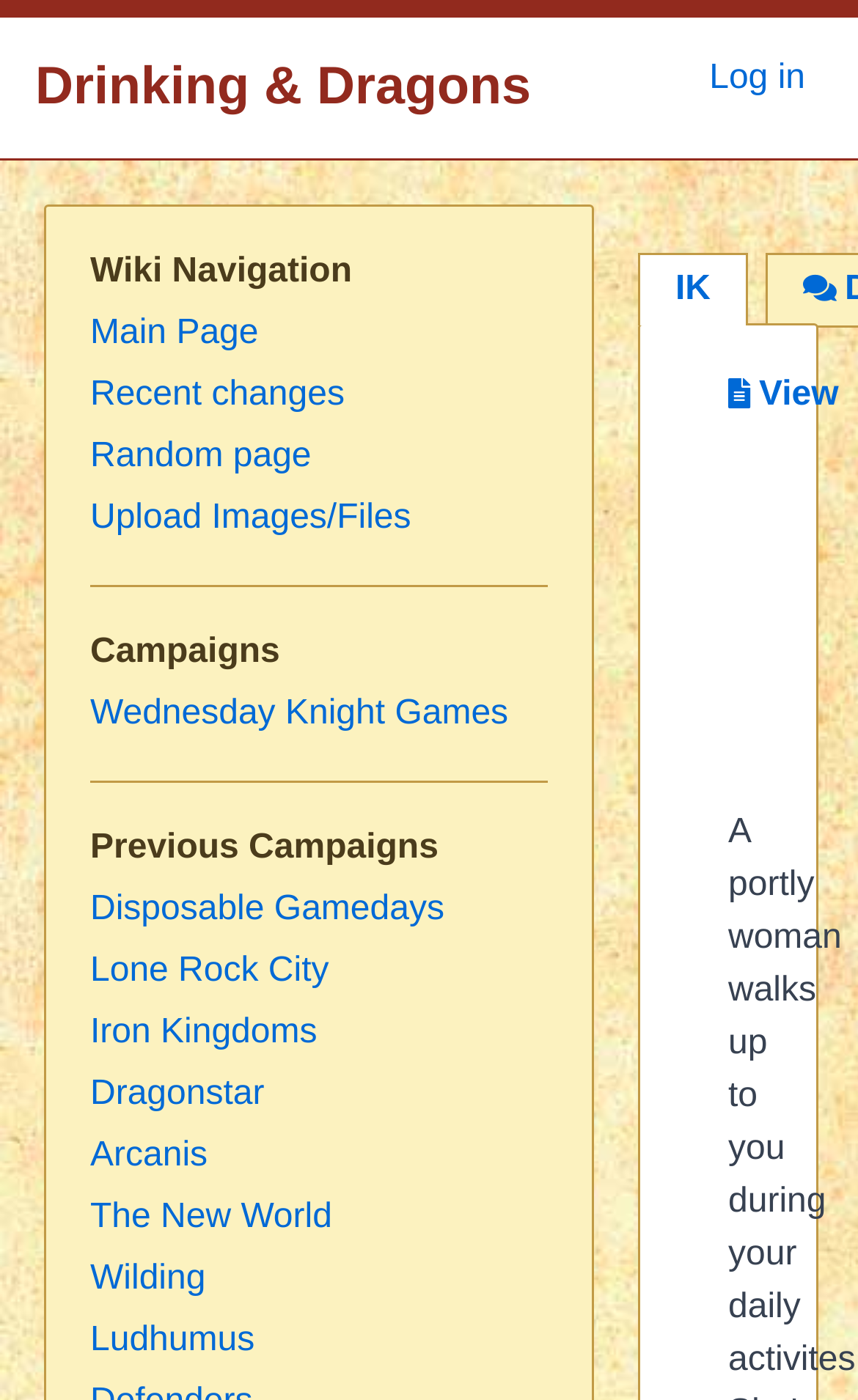Generate a thorough caption that explains the contents of the webpage.

The webpage is about IK:Roxana Wooster - Drinking and Dragons. At the top left, there is a link "Drinking & Dragons". To the right of it, there is a navigation section "Personal tools" containing three links: "Log in", "IK", and a dropdown menu with a "View" option. 

Below the top navigation, there are two main sections: "Wiki Navigation" and "Campaigns". The "Wiki Navigation" section is located on the left and contains five links: "Main Page", "Recent changes", "Random page", and "Upload Images/Files". 

The "Campaigns" section is also located on the left, below the "Wiki Navigation" section. It has a heading "Campaigns" and lists several campaign links, including "Wednesday Knight Games", "Disposable Gamedays", "Lone Rock City", "Iron Kingdoms", "Dragonstar", "Arcanis", "The New World", "Wilding", and "Ludhumus".